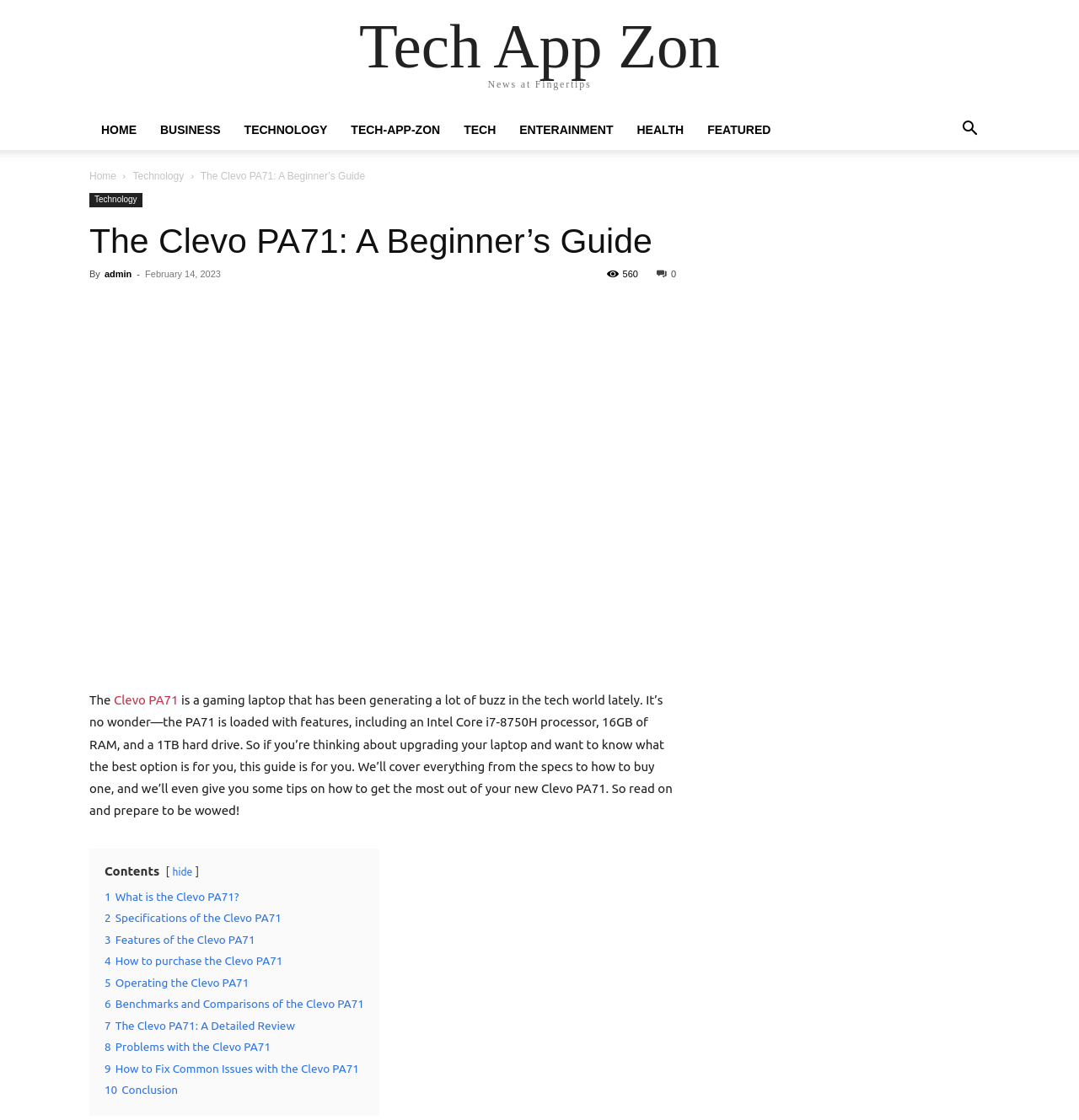What is the name of the laptop being discussed?
Can you give a detailed and elaborate answer to the question?

The name of the laptop being discussed can be found in the title of the webpage, 'The Clevo PA71: A Beginner's Guide', and also in the text content of the webpage, 'The Clevo PA71 is a gaming laptop that has been generating a lot of buzz in the tech world lately.'